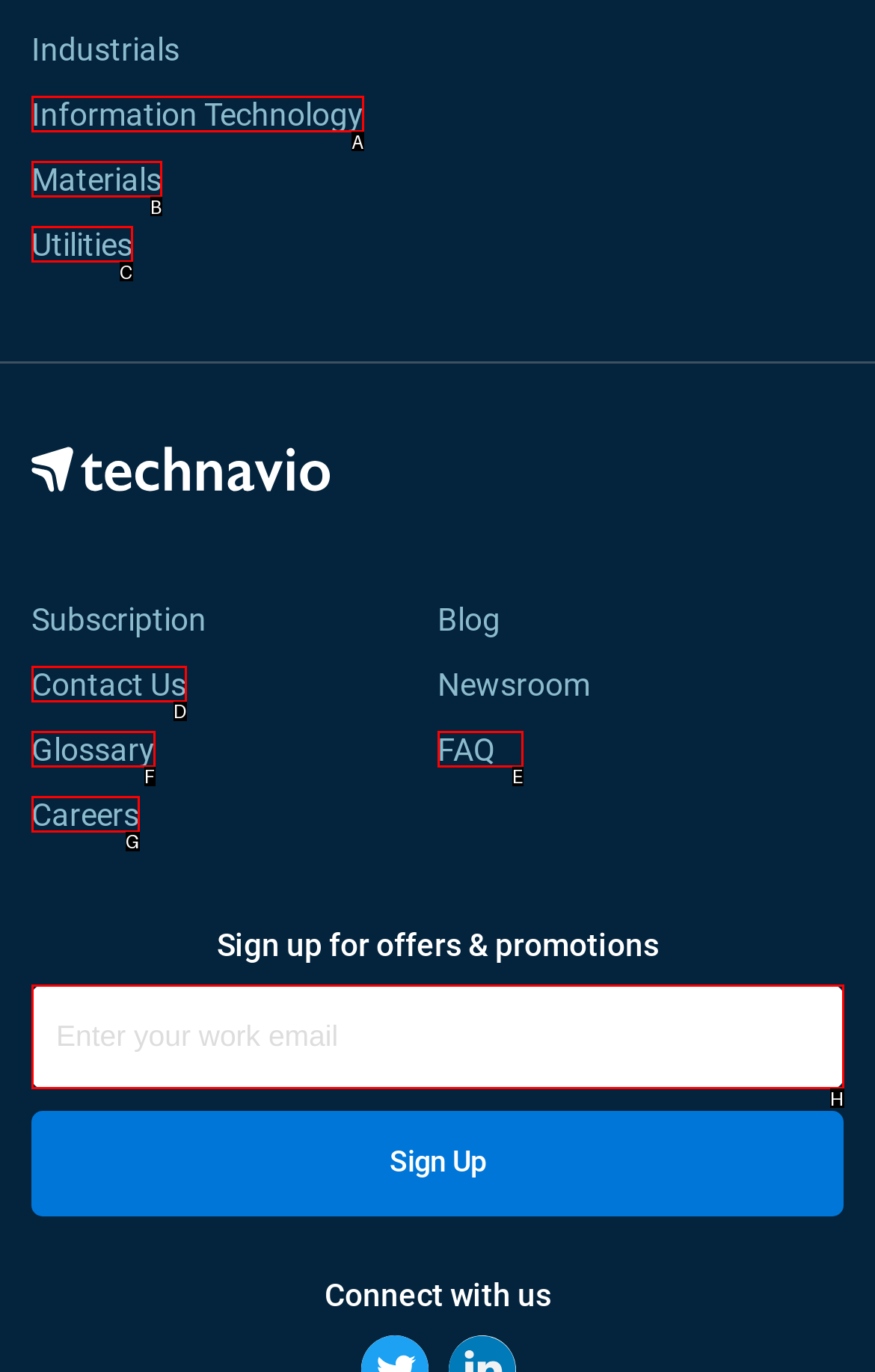Which letter corresponds to the correct option to complete the task: View the Glossary?
Answer with the letter of the chosen UI element.

F